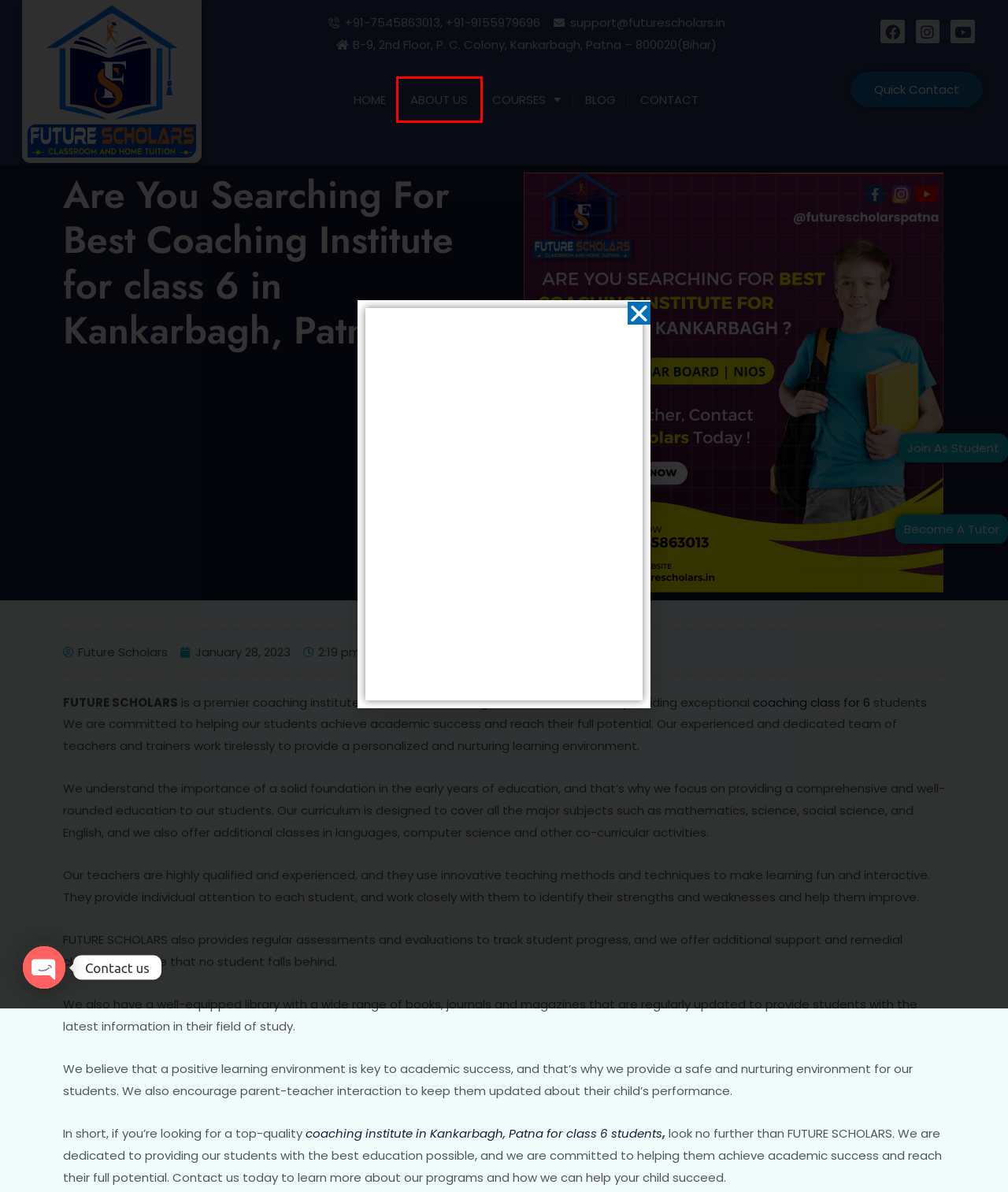A screenshot of a webpage is provided, featuring a red bounding box around a specific UI element. Identify the webpage description that most accurately reflects the new webpage after interacting with the selected element. Here are the candidates:
A. Contact us - Future Scholars
B. Home Tuition in Kankarbagh, Patna | Hire Tutor in Patna
C. Best Coaching Institute for class 5th to 12th in Kankarbagh, Patna
D. Banking, Railways & SSC Competitive Exams Preparation Coaching Institute in Kankarbagh.
E. BLOG - Coaching Institute in Kankarbagh, Patna
F. January 28, 2023 - Coaching Institute in Kankarbagh, Patna
G. Future Scholars, Author at Coaching Institute in Kankarbagh, Patna
H. About - Future Scholars

H